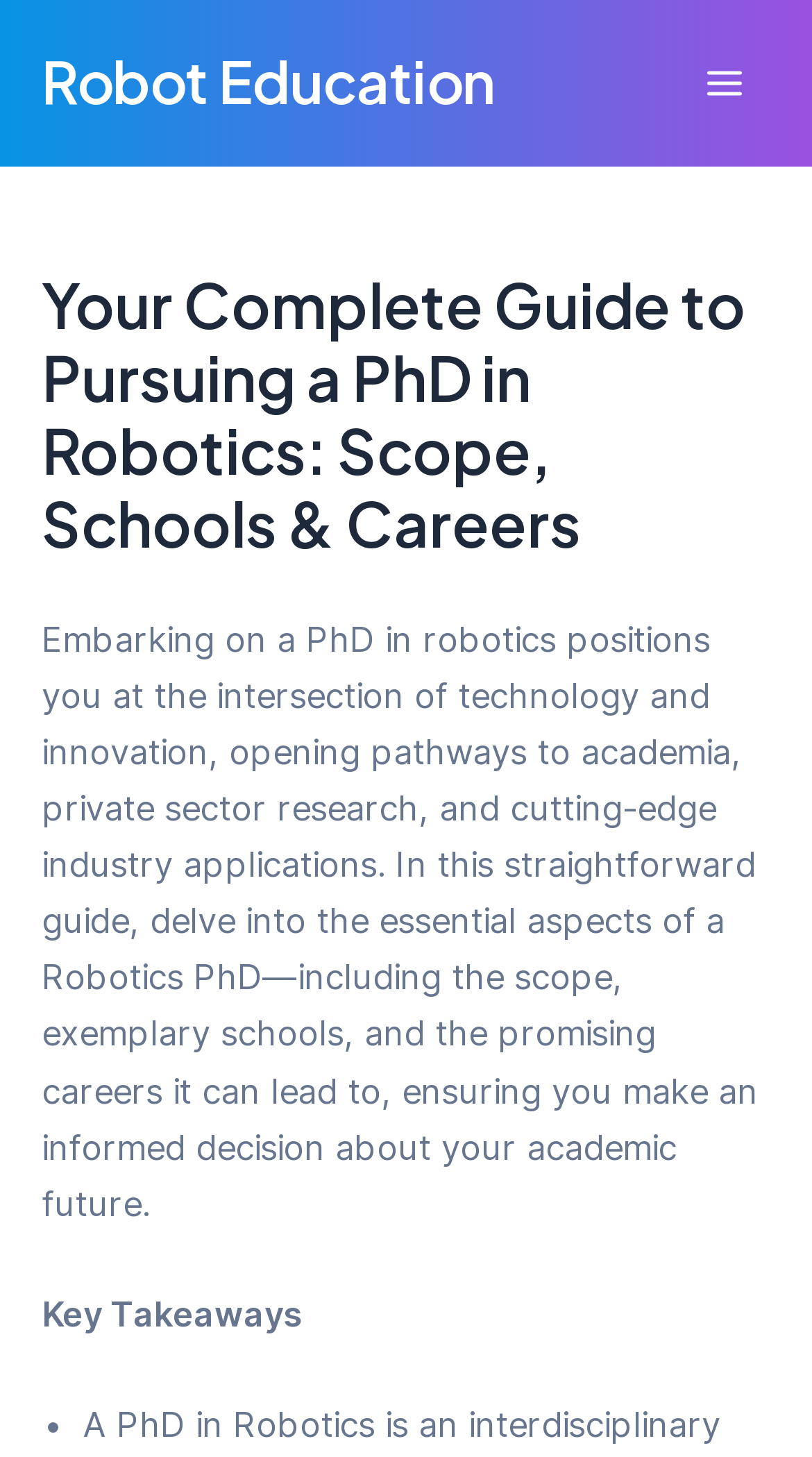What is the relationship between technology and innovation in the context of a PhD in Robotics?
Please provide a comprehensive answer based on the details in the screenshot.

The static text mentions that pursuing a PhD in Robotics positions one at the intersection of technology and innovation, suggesting that these two areas are closely related and intertwined in the context of this field of study.